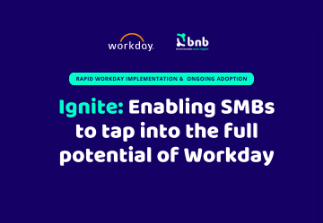Could you please study the image and provide a detailed answer to the question:
What is emphasized in the tagline?

The caption highlights the tagline 'Rapid Workday Implementation & Ongoing Adoption', which emphasizes the service's focus on swift deployment and sustainable usage of Workday solutions for SMBs.